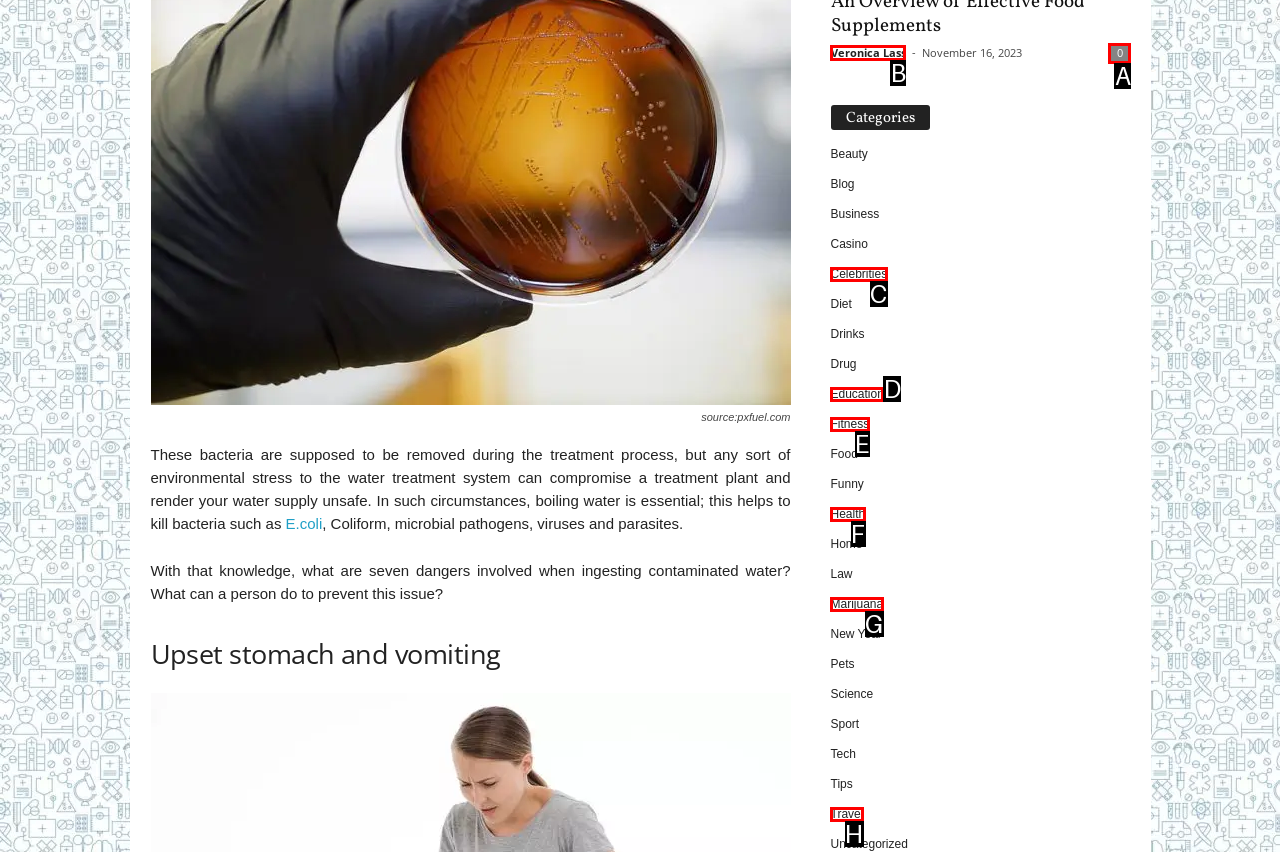Given the element description: Celebrities
Pick the letter of the correct option from the list.

C